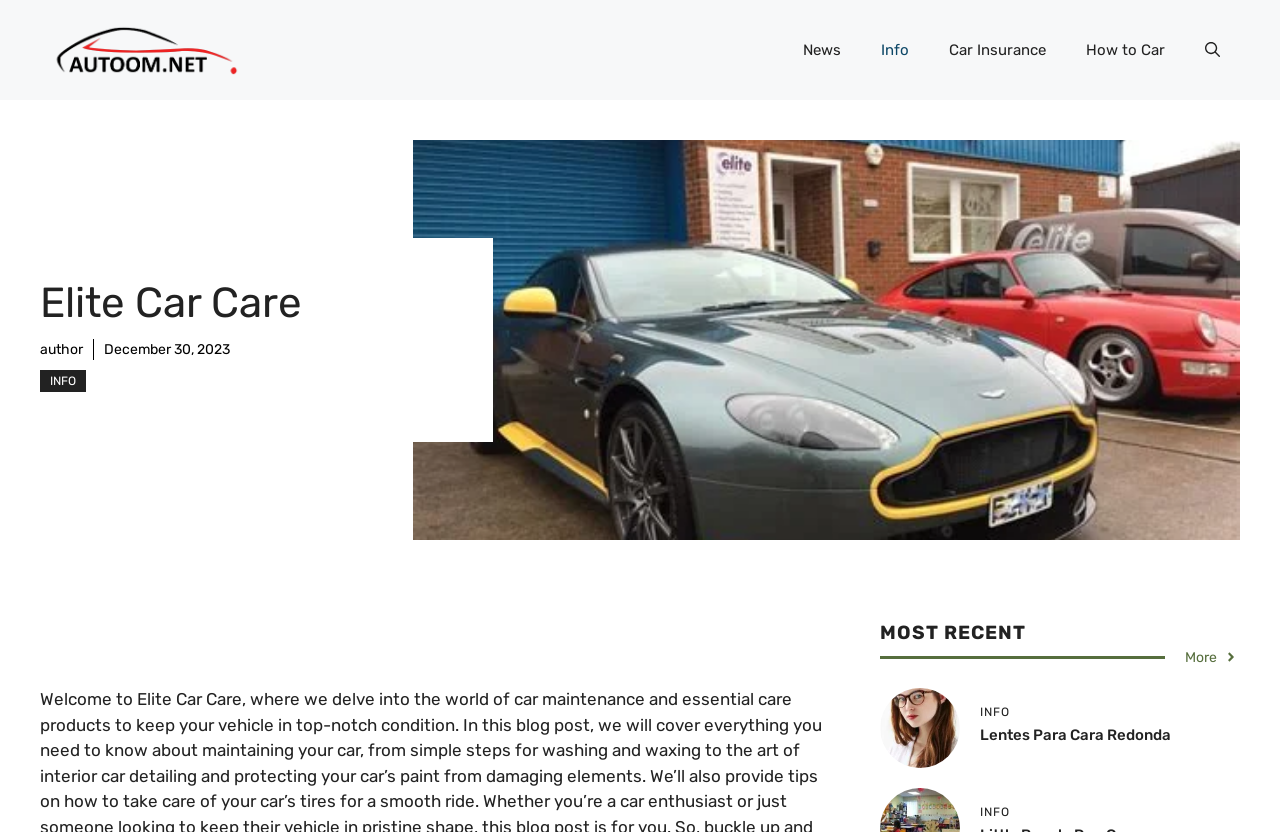Based on the visual content of the image, answer the question thoroughly: How many links are present in the primary navigation menu?

I counted the number of link elements within the primary navigation menu, which are 'News', 'Info', 'Car Insurance', 'How to Car', and 'Open search', totaling 5 links.